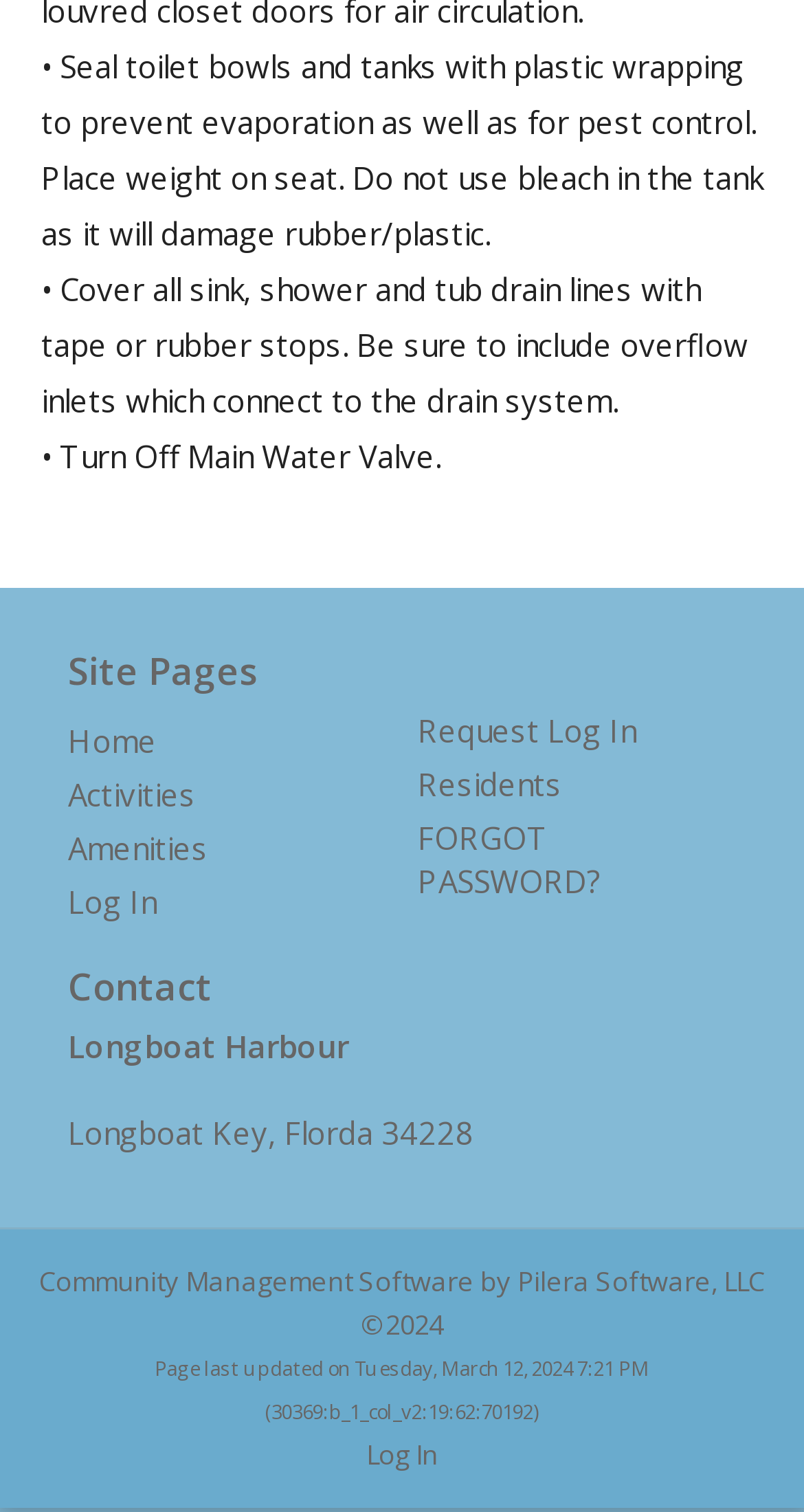What is the first step to prevent evaporation?
Using the image, elaborate on the answer with as much detail as possible.

Based on the static text element with bounding box coordinates [0.051, 0.03, 0.949, 0.168], the first step to prevent evaporation is to seal toilet bowls and tanks with plastic wrapping.